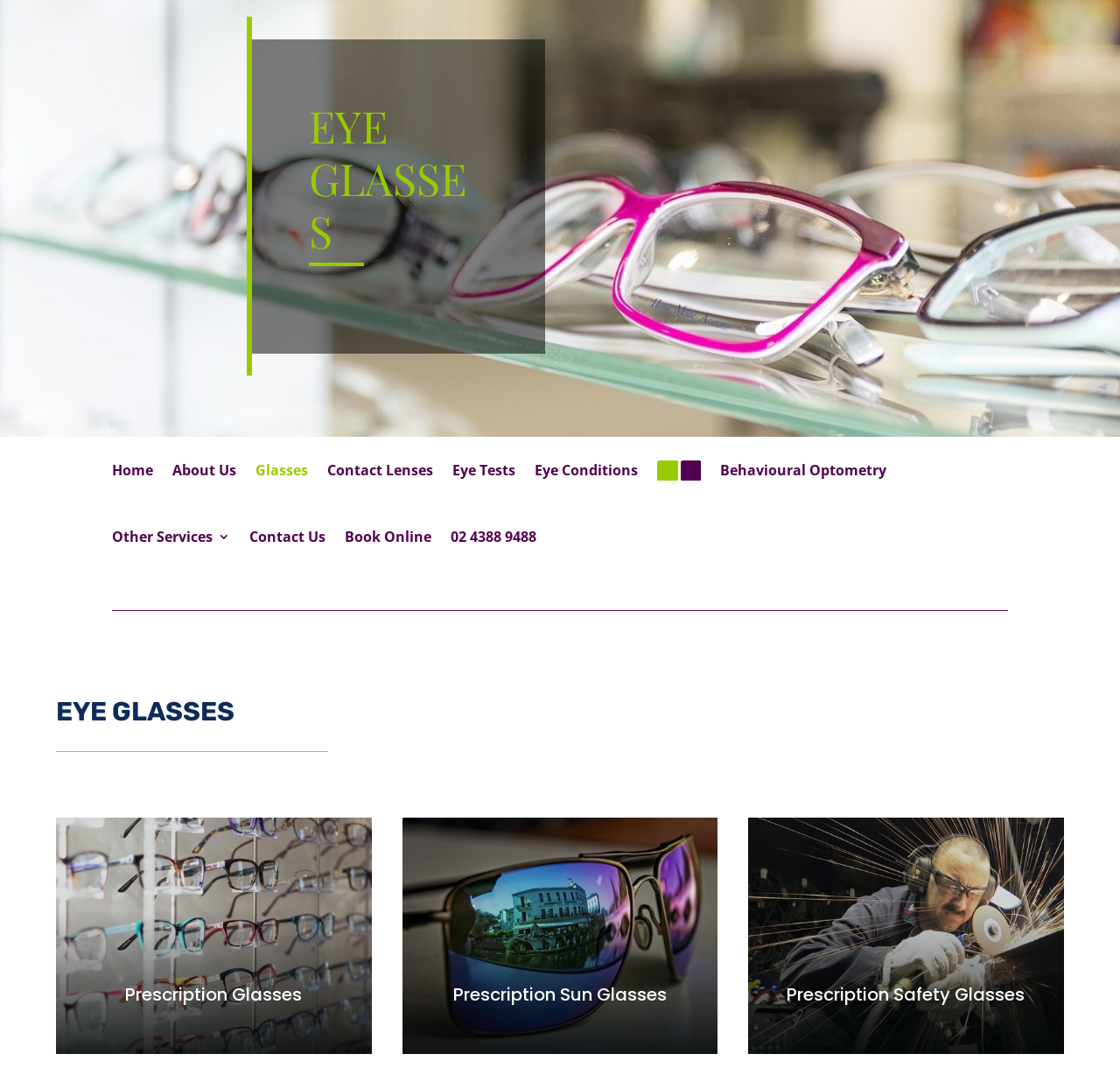Look at the image and give a detailed response to the following question: What is the phone number?

I found the phone number '02 4388 9488' in the link section, which is likely the contact information.